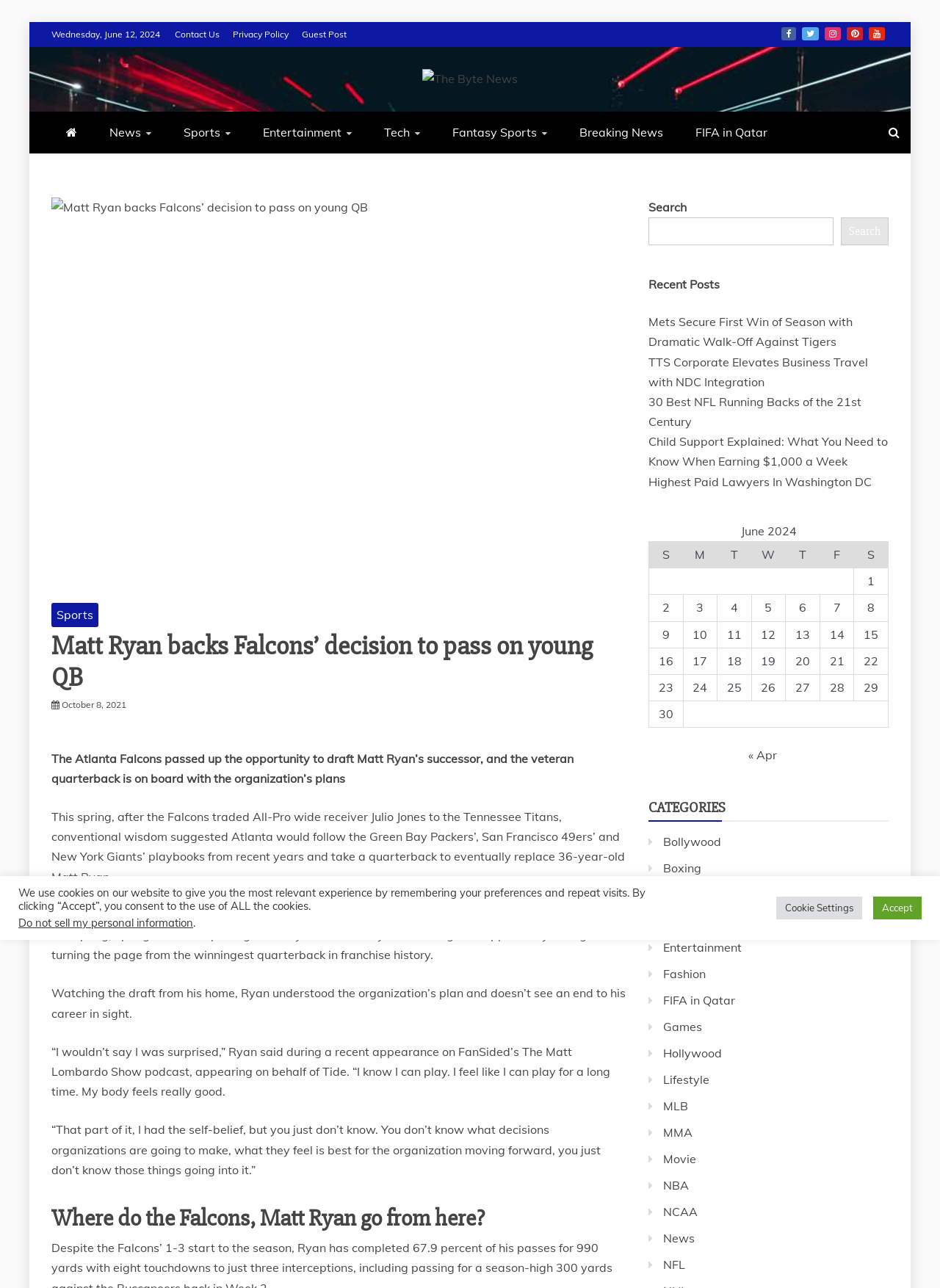Answer the following query with a single word or phrase:
What is the position of the player drafted by the Falcons?

Tight end